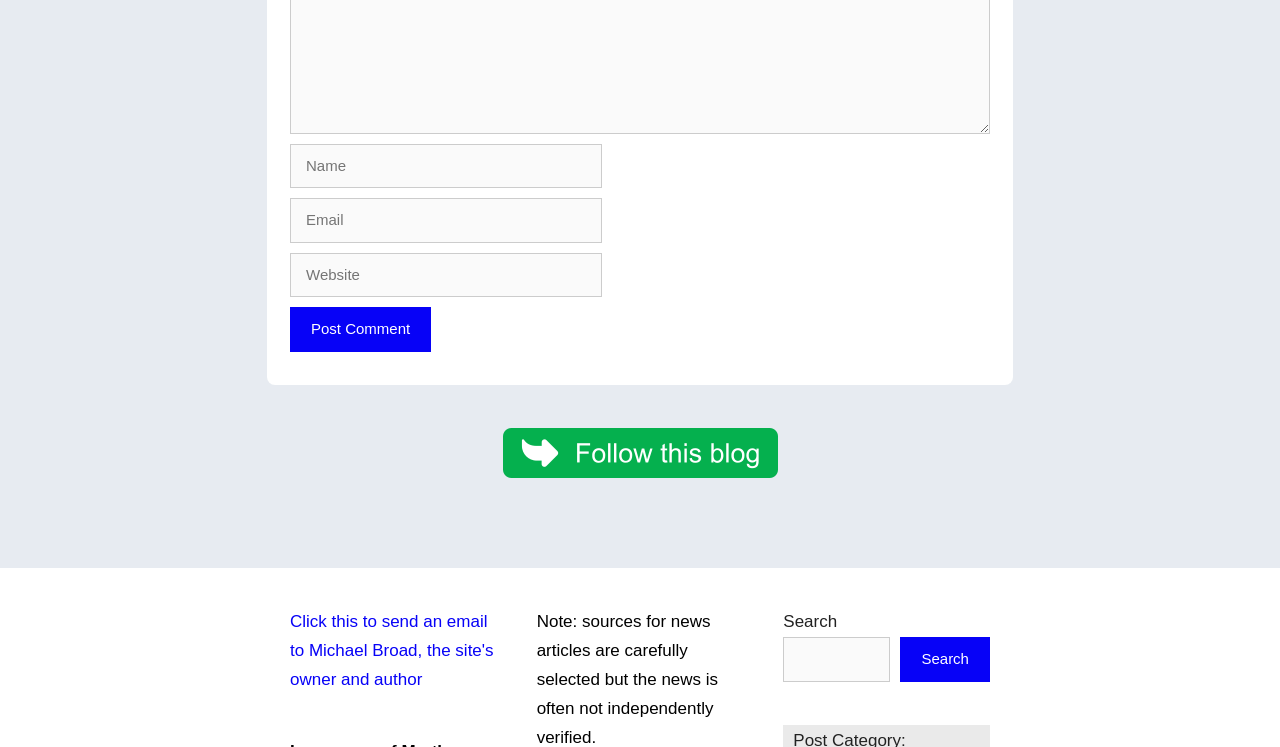What is the purpose of the 'Post Comment' button?
Look at the image and respond to the question as thoroughly as possible.

The 'Post Comment' button is located below the 'Name', 'Email', and 'Website' textboxes, suggesting that it is used to submit a comment after filling in the required information.